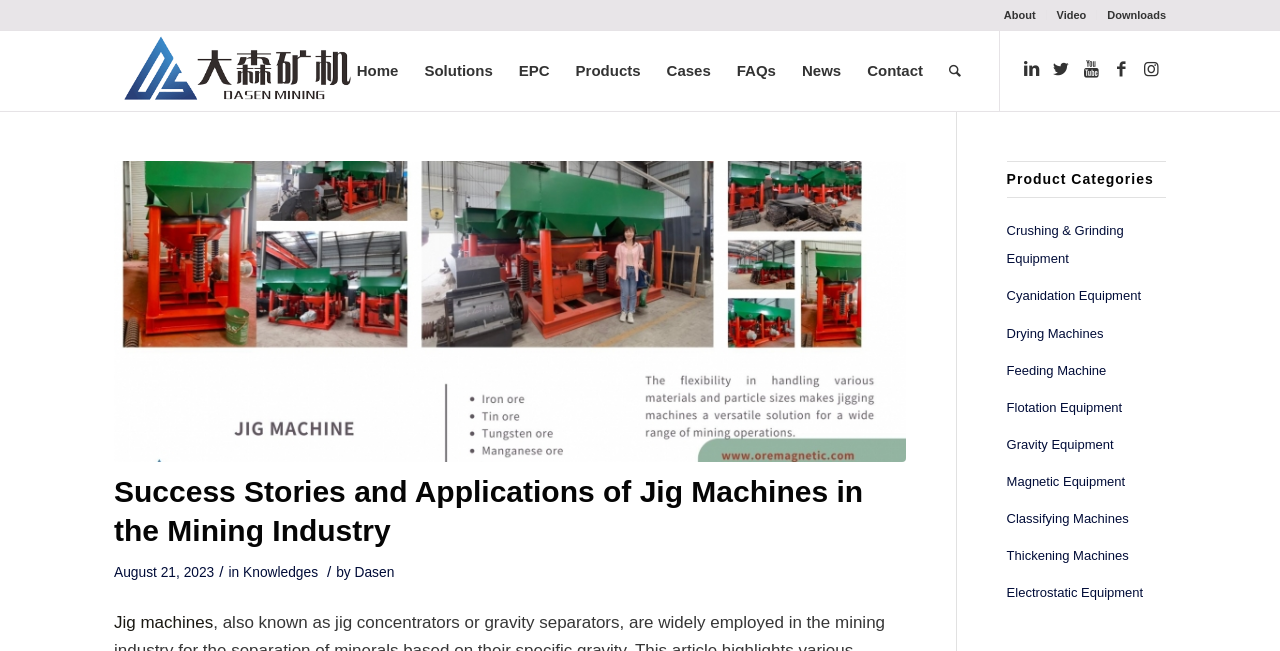Determine the bounding box coordinates for the clickable element to execute this instruction: "learn about jig machines". Provide the coordinates as four float numbers between 0 and 1, i.e., [left, top, right, bottom].

[0.089, 0.942, 0.167, 0.971]